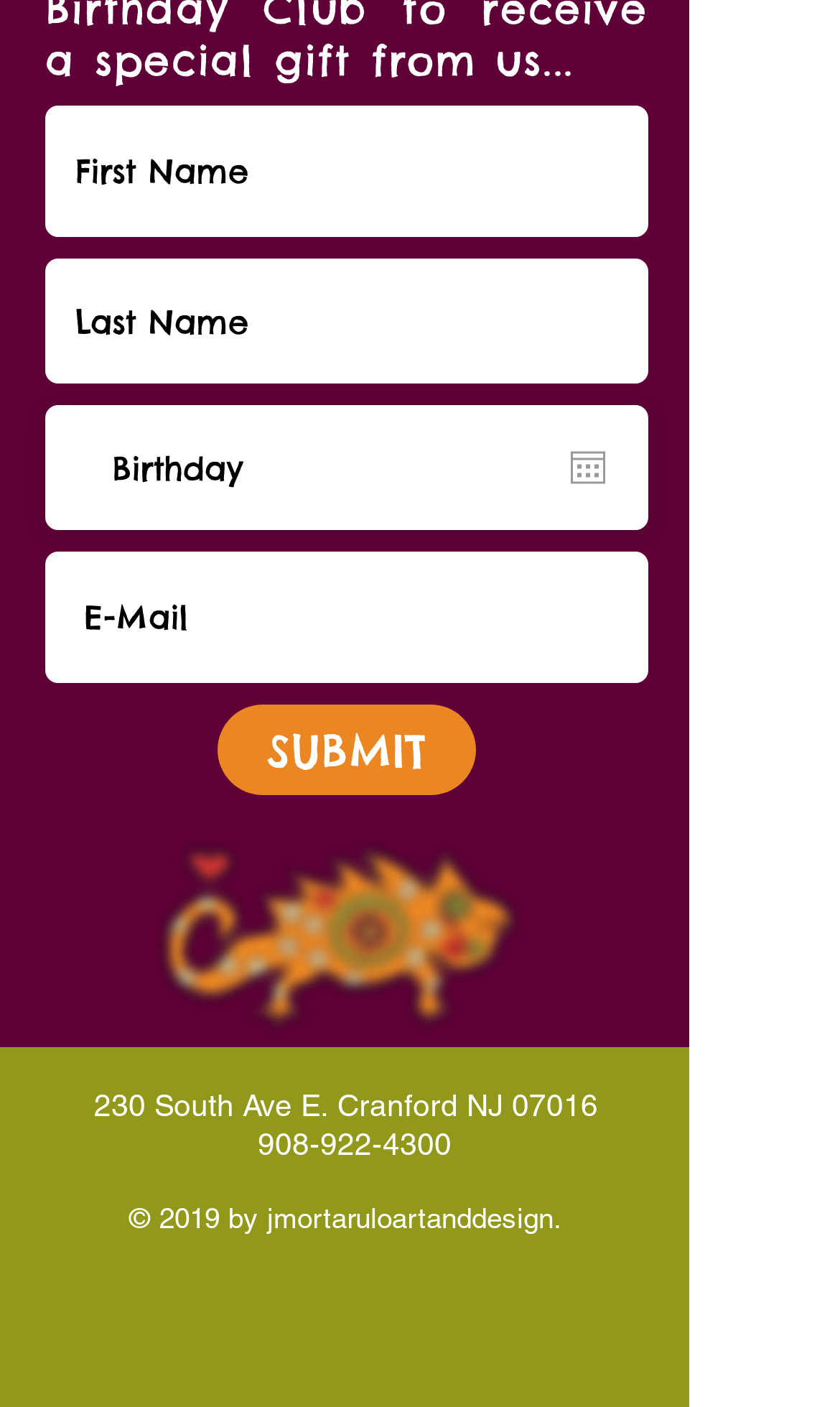With reference to the screenshot, provide a detailed response to the question below:
What is the phone number listed at the bottom of the page?

The phone number listed at the bottom of the page is '908-922-4300' because it is a link element with this text content, and it is located at the bottom of the page.